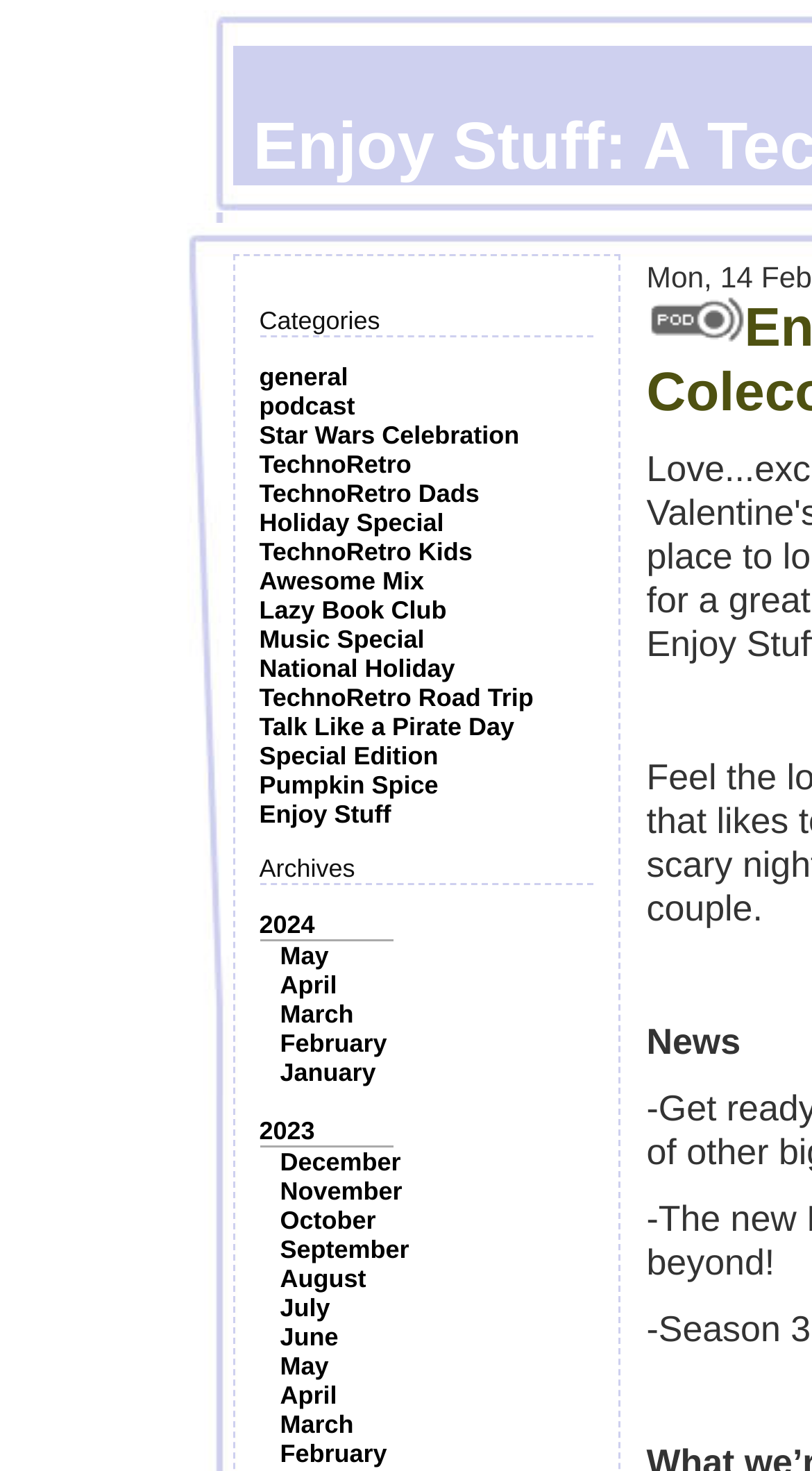How many categories are listed?
Could you answer the question in a detailed manner, providing as much information as possible?

I counted the number of links under the 'Categories' static text, and there are 14 links, each representing a category.